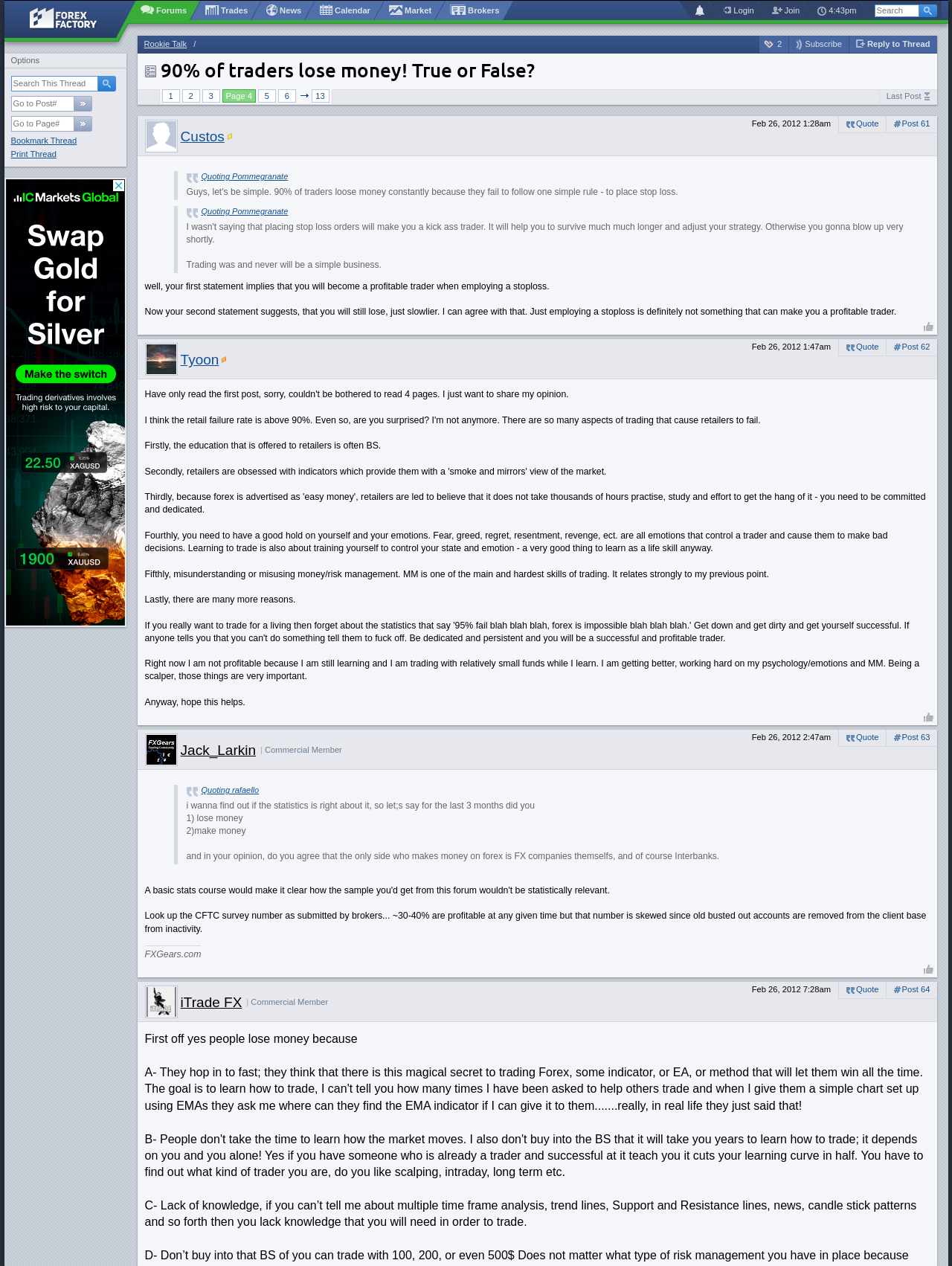How many posts are there in this thread?
Answer the question with a single word or phrase by looking at the picture.

At least 62